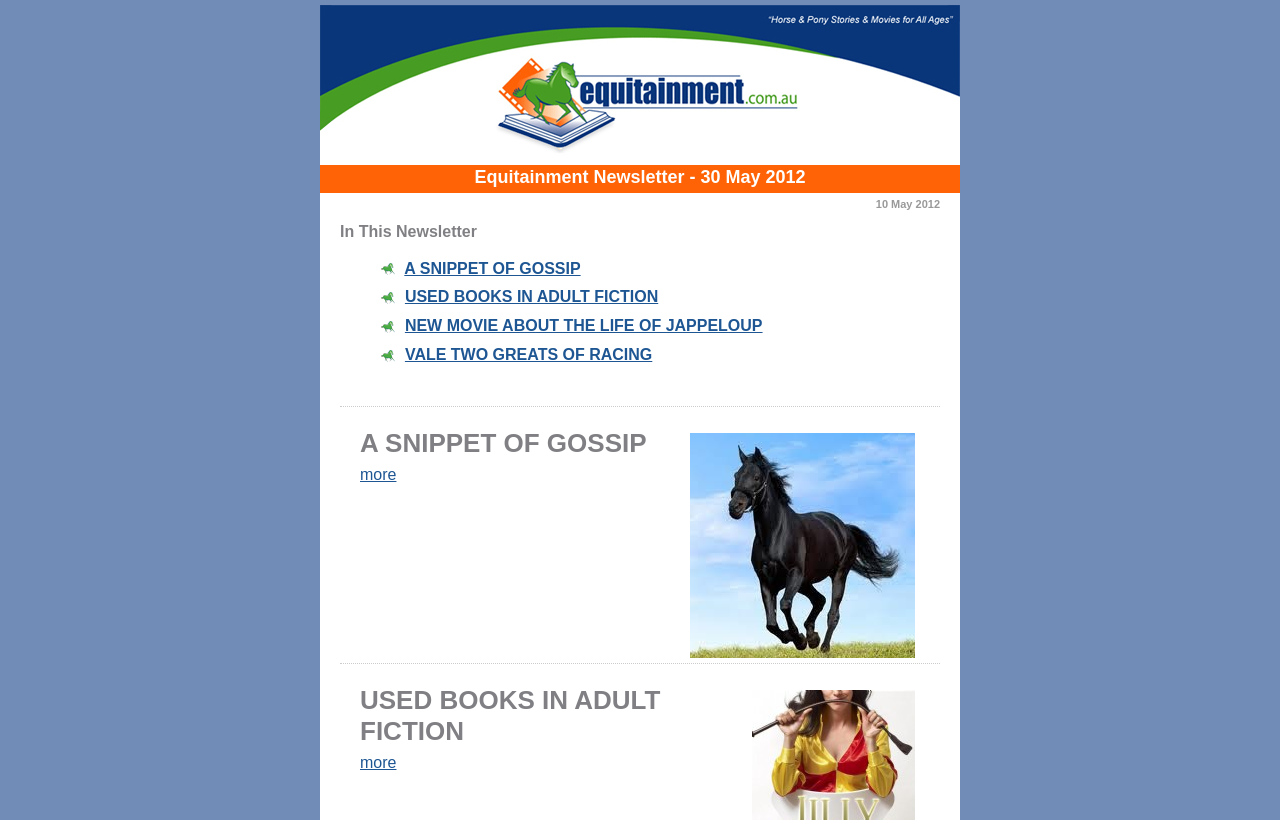Detail the webpage's structure and highlights in your description.

The webpage is a newsletter from Equitainment, dated 30 May 2012. At the top, there is a header section with an image and the title "Equitainment Newsletter". Below the header, there is a section with the title "In This Newsletter" followed by a list of links to various articles, including "A SNIPPET OF GOSSIP", "USED BOOKS IN ADULT FICTION", and "NEW MOVIE ABOUT THE LIFE OF JAPPELOUP". Each link is separated by a small gap.

To the right of the list of links, there is a table with a single row and column, taking up about a quarter of the page. The table does not contain any visible content.

Below the list of links, there are two sections, each with a heading and a "more" link. The first section is titled "A SNIPPET OF GOSSIP" and the second section is titled "USED BOOKS IN ADULT FICTION". These sections are separated by a horizontal separator line.

The overall layout of the page is divided into clear sections, with headings and links to different articles. The use of horizontal separator lines helps to distinguish between different sections of the page.